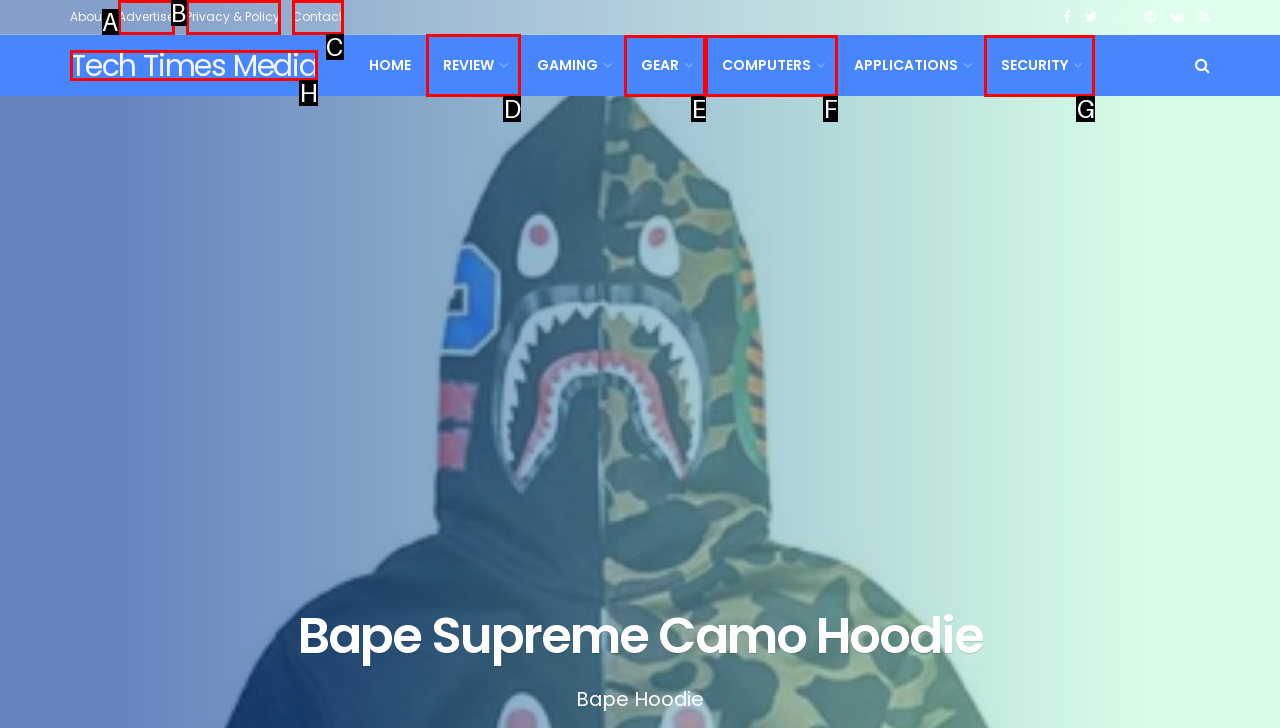Given the task: read review, point out the letter of the appropriate UI element from the marked options in the screenshot.

D